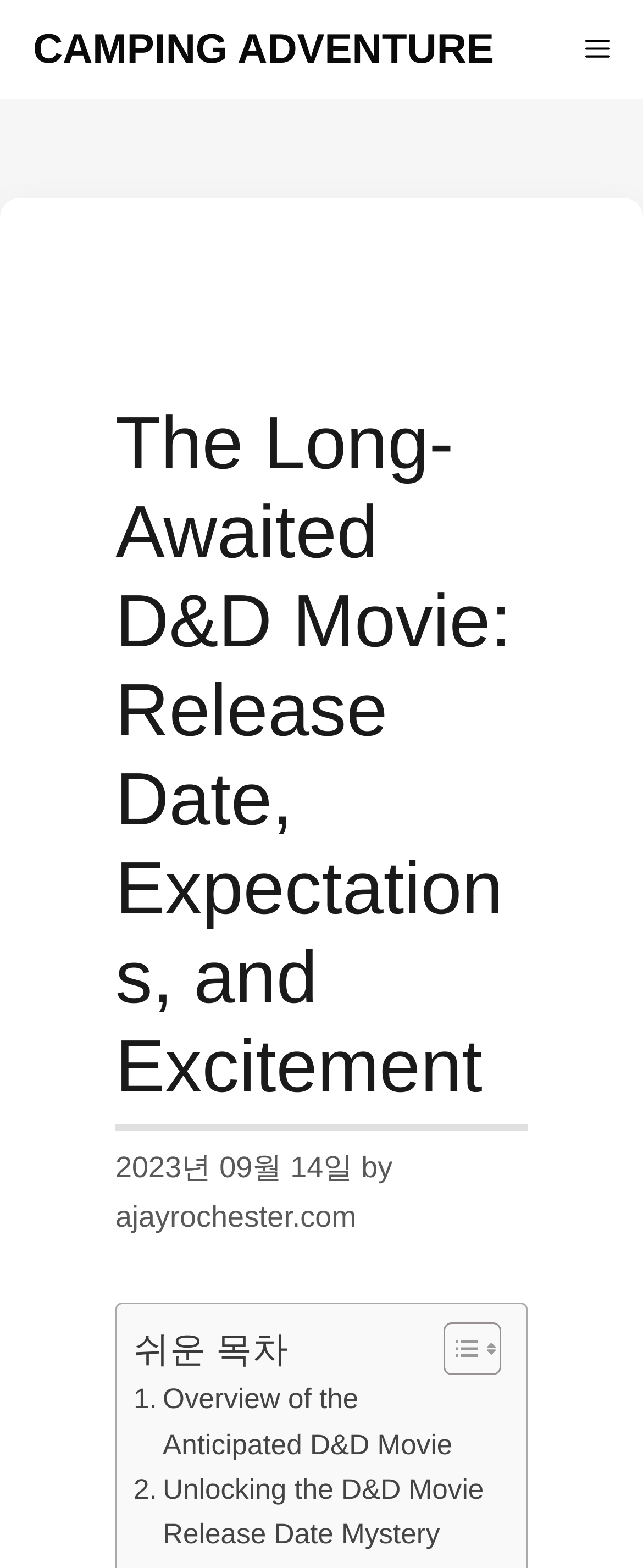What is the purpose of the button with the text 'Menu'?
Answer the question using a single word or phrase, according to the image.

To control the primary menu